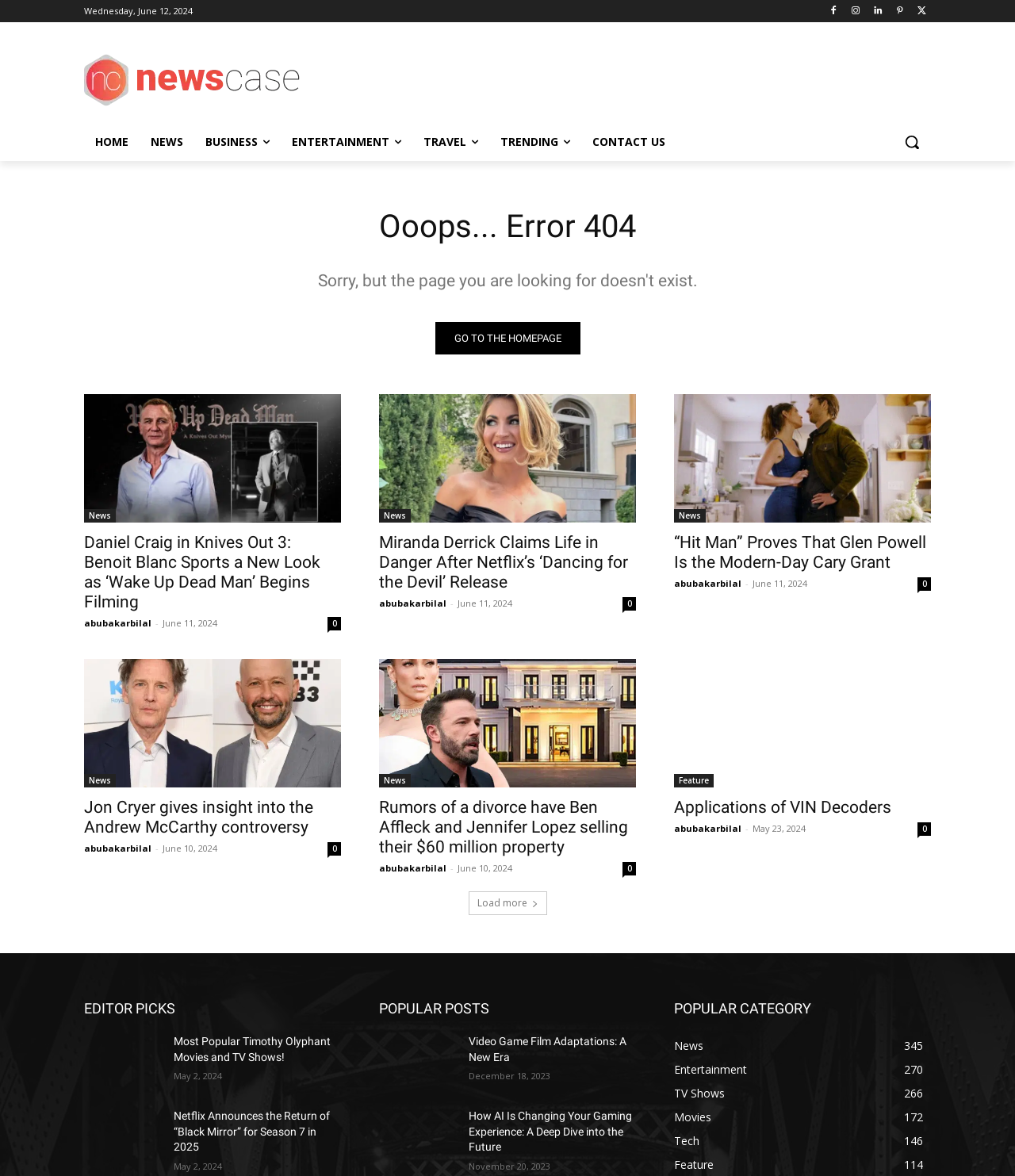Respond with a single word or short phrase to the following question: 
What is the title of the first news article?

Daniel Craig in Knives Out 3